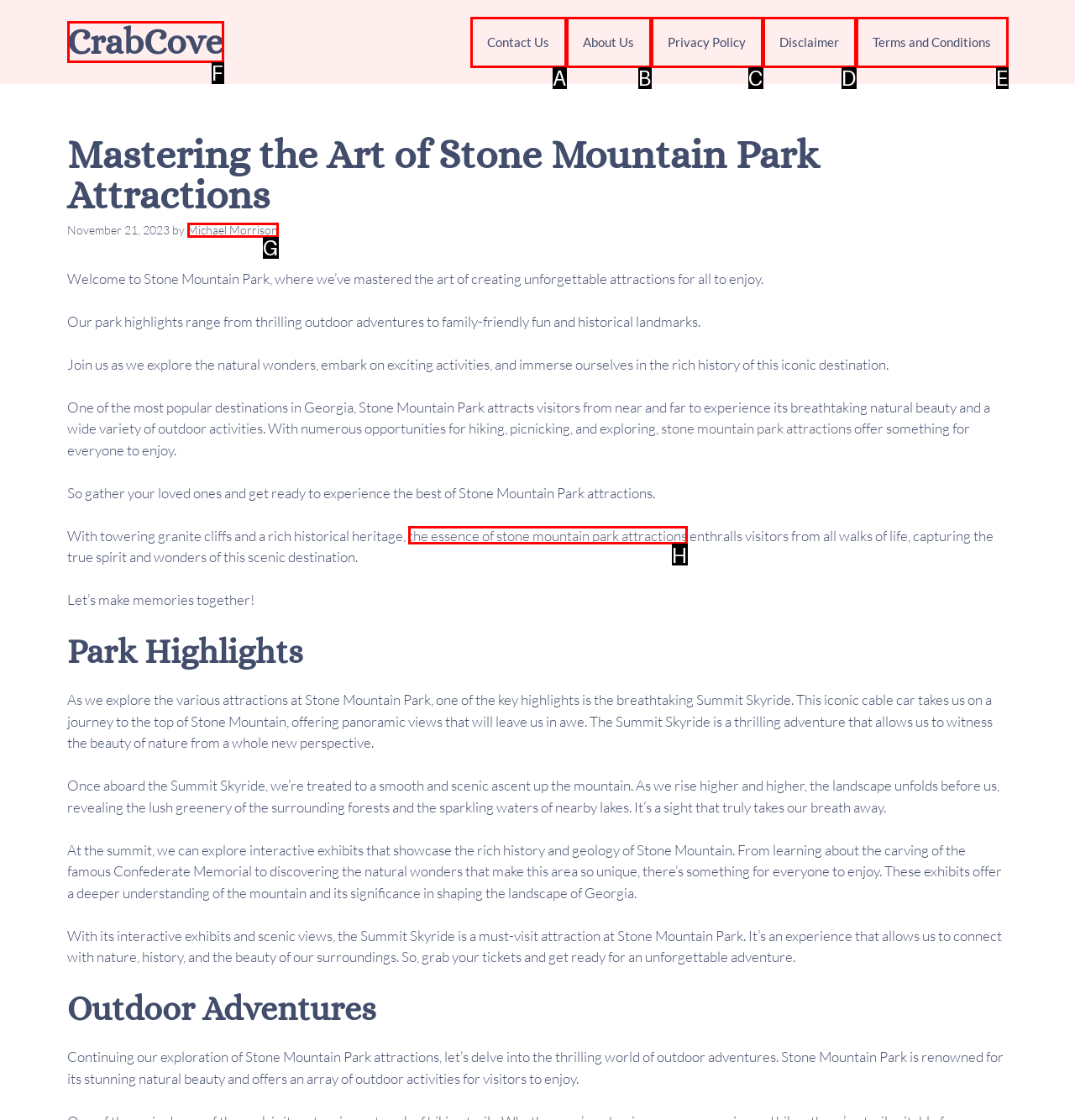Which HTML element matches the description: aria-label="Search..." name="q" placeholder="Search..." the best? Answer directly with the letter of the chosen option.

None